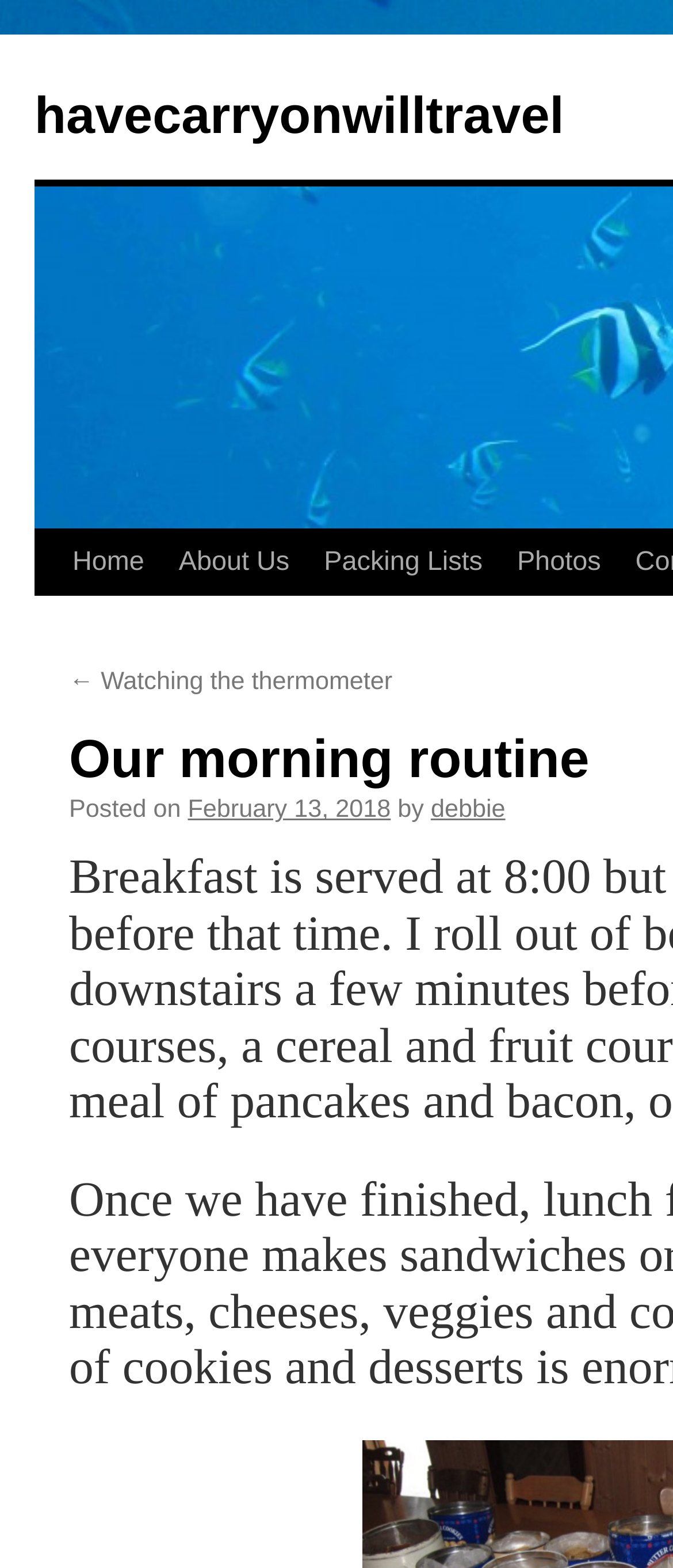Construct a comprehensive caption that outlines the webpage's structure and content.

The webpage is titled "Our morning routine" and is part of the "havecarryonwilltravel" website. At the top left corner, there is a link to the website's homepage, "havecarryonwilltravel". Below it, there is a link to "Skip to content". 

To the right of these links, there is a navigation menu consisting of four links: "Home", "About Us", "Packing Lists", and "Photos", arranged from left to right. 

Below the navigation menu, there is a section that appears to be a blog post. The post has a link to a previous article, "← Watching the thermometer", located at the top left of this section. Below this link, there is a line of text that indicates the post's publication date, "Posted on February 13, 2018", and the author, "debbie".